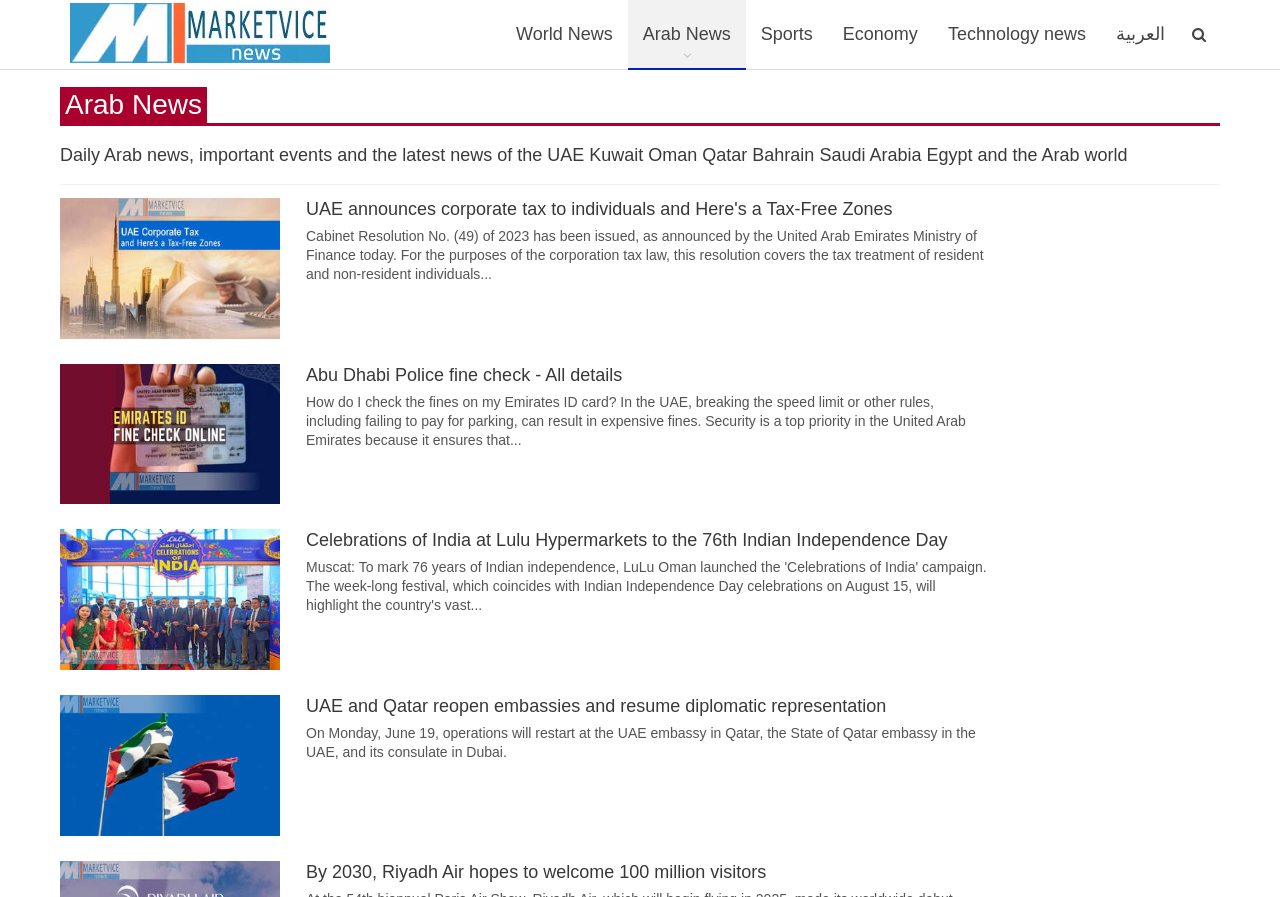Specify the bounding box coordinates for the region that must be clicked to perform the given instruction: "Search for something".

None